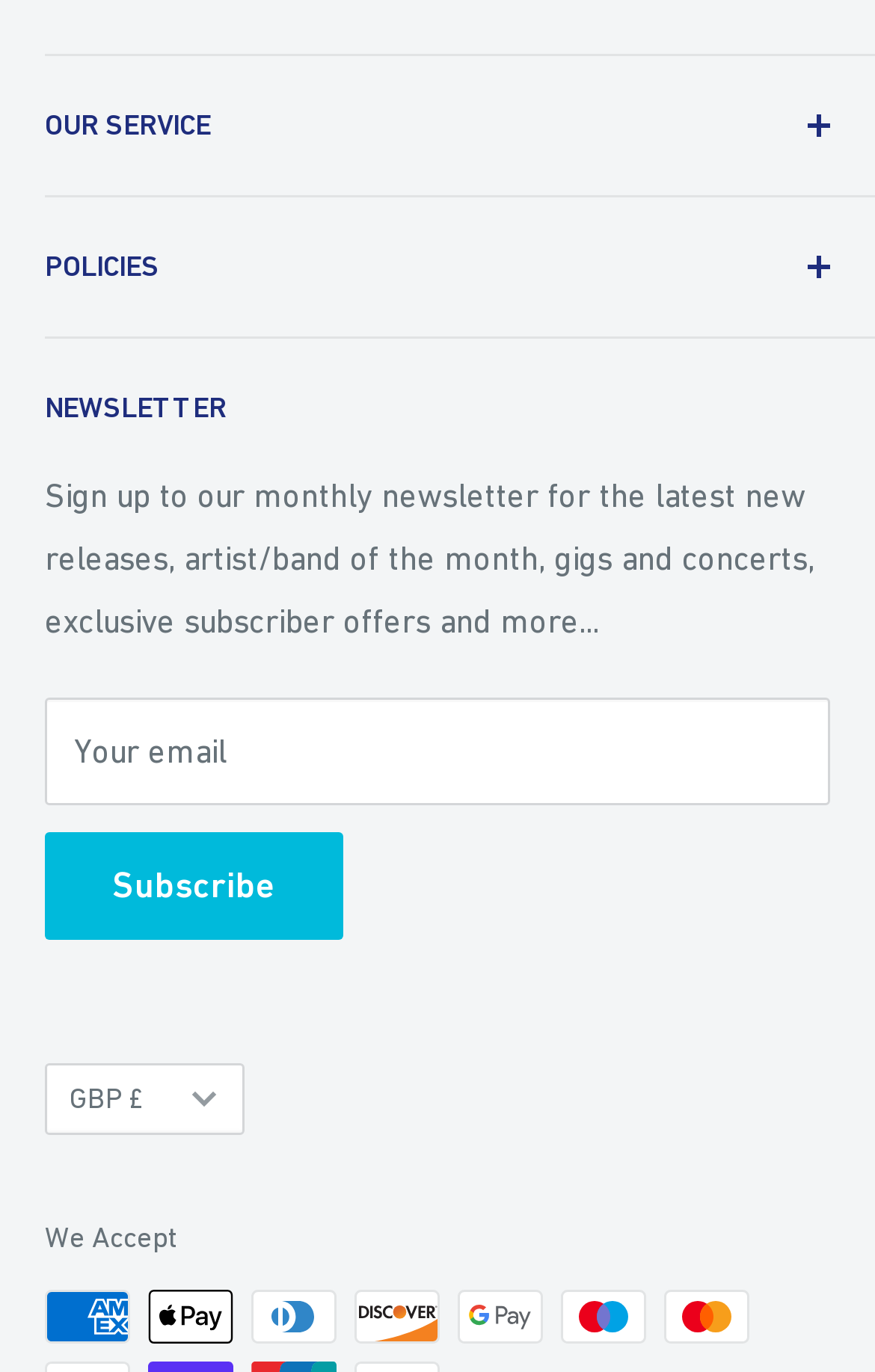Find and specify the bounding box coordinates that correspond to the clickable region for the instruction: "Contact us".

[0.051, 0.18, 0.897, 0.231]